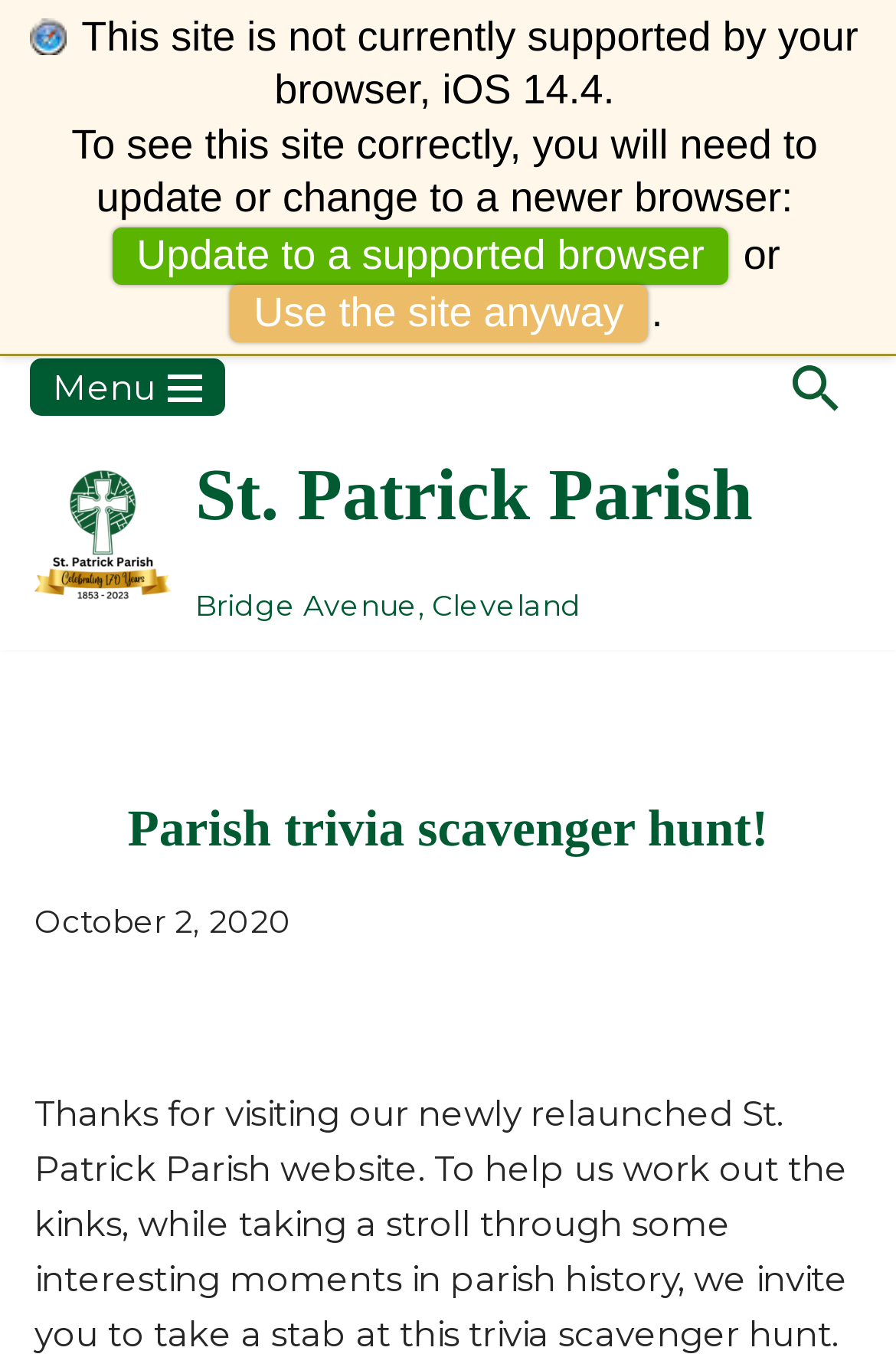Please determine the bounding box coordinates for the UI element described here. Use the format (top-left x, top-left y, bottom-right x, bottom-right y) with values bounded between 0 and 1: St. Patrick ParishBridge Avenue, Cleveland

[0.038, 0.32, 0.84, 0.463]